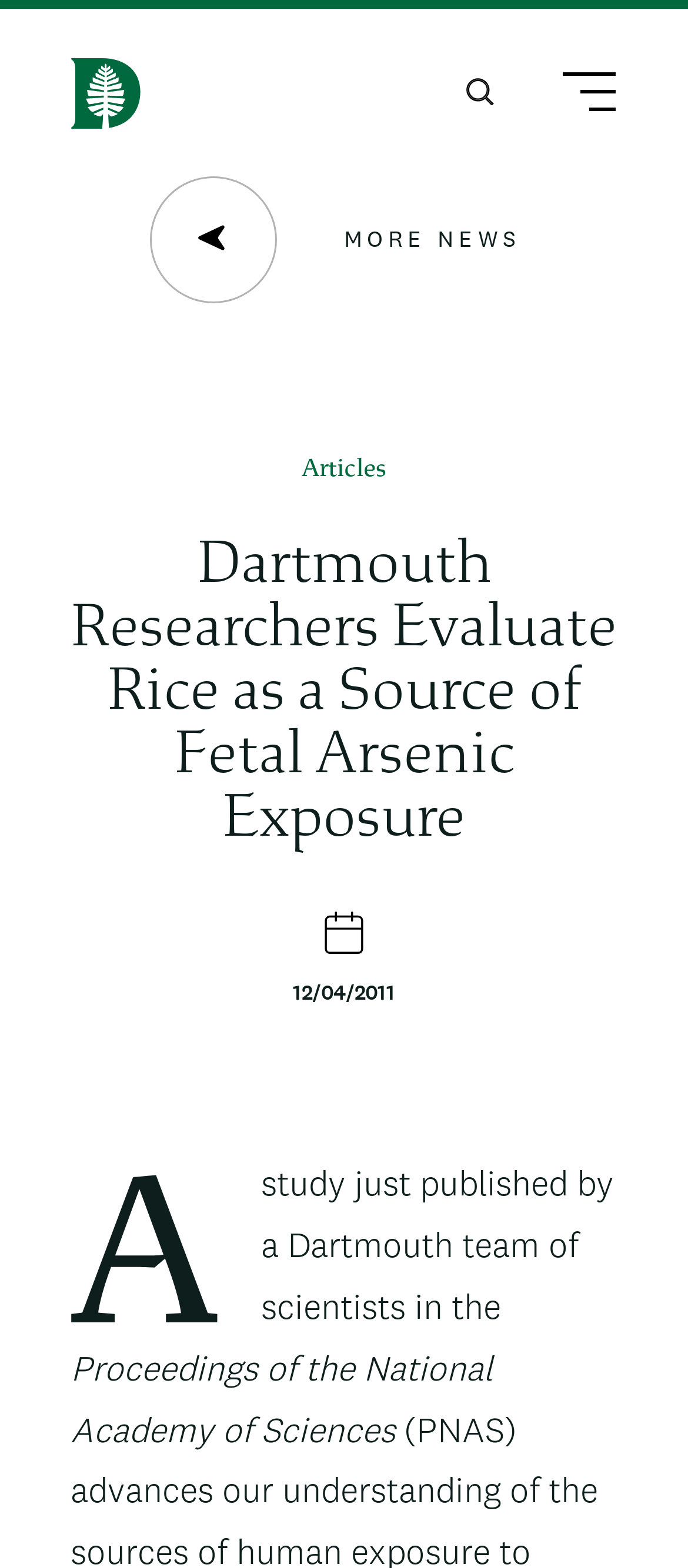What is the purpose of the 'Main Menu Trigger' button?
Provide a detailed and extensive answer to the question.

Based on the context and the name of the button, I inferred that the 'Main Menu Trigger' button is used to open the main menu of the webpage.